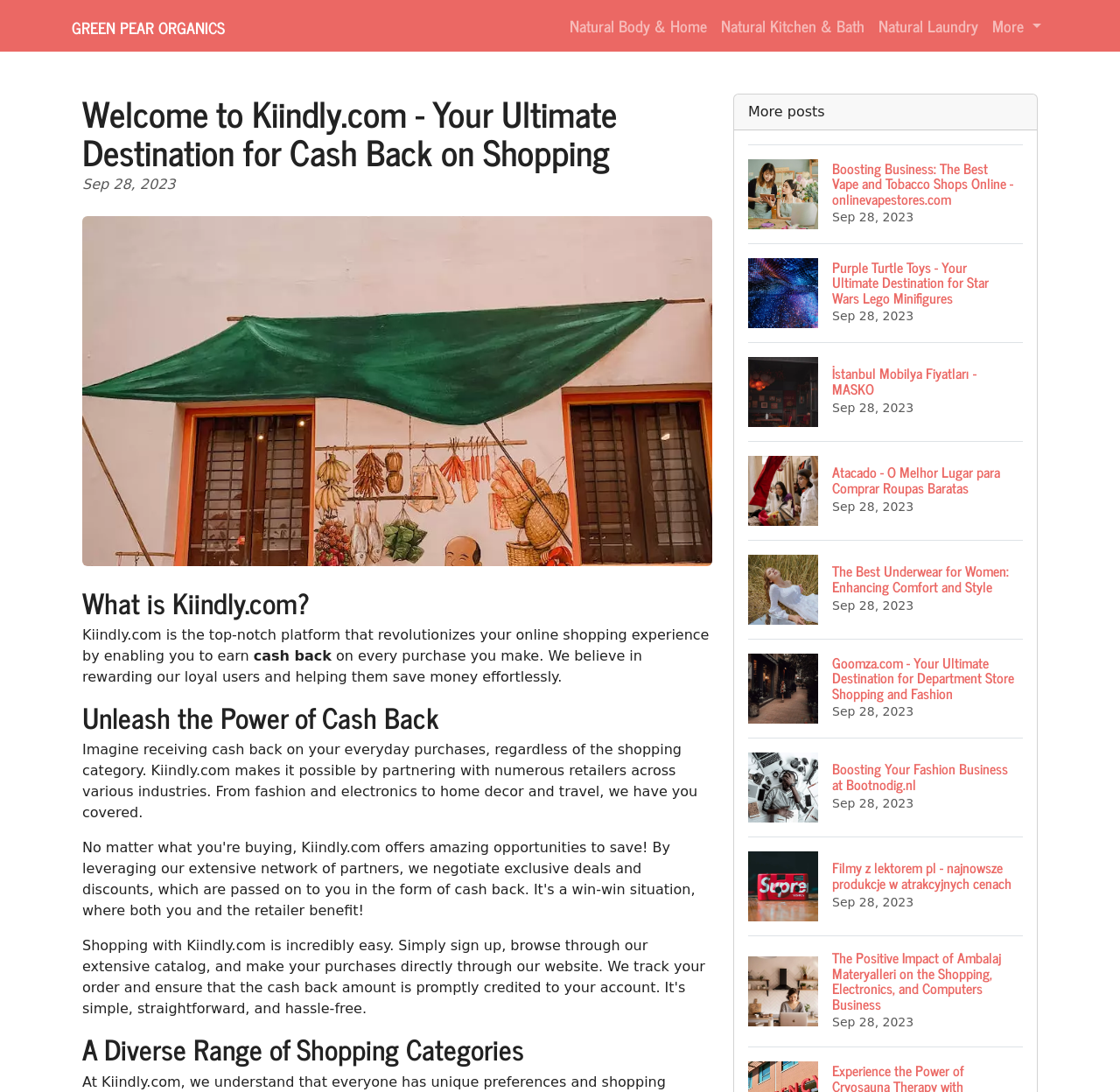What is the topic of the article 'Boosting Business: The Best Vape and Tobacco Shops Online - onlinevapestores.com'?
Using the information from the image, provide a comprehensive answer to the question.

The article 'Boosting Business: The Best Vape and Tobacco Shops Online - onlinevapestores.com' is about vape and tobacco shops, as indicated by the title and the mention of 'onlinevapestores.com'.